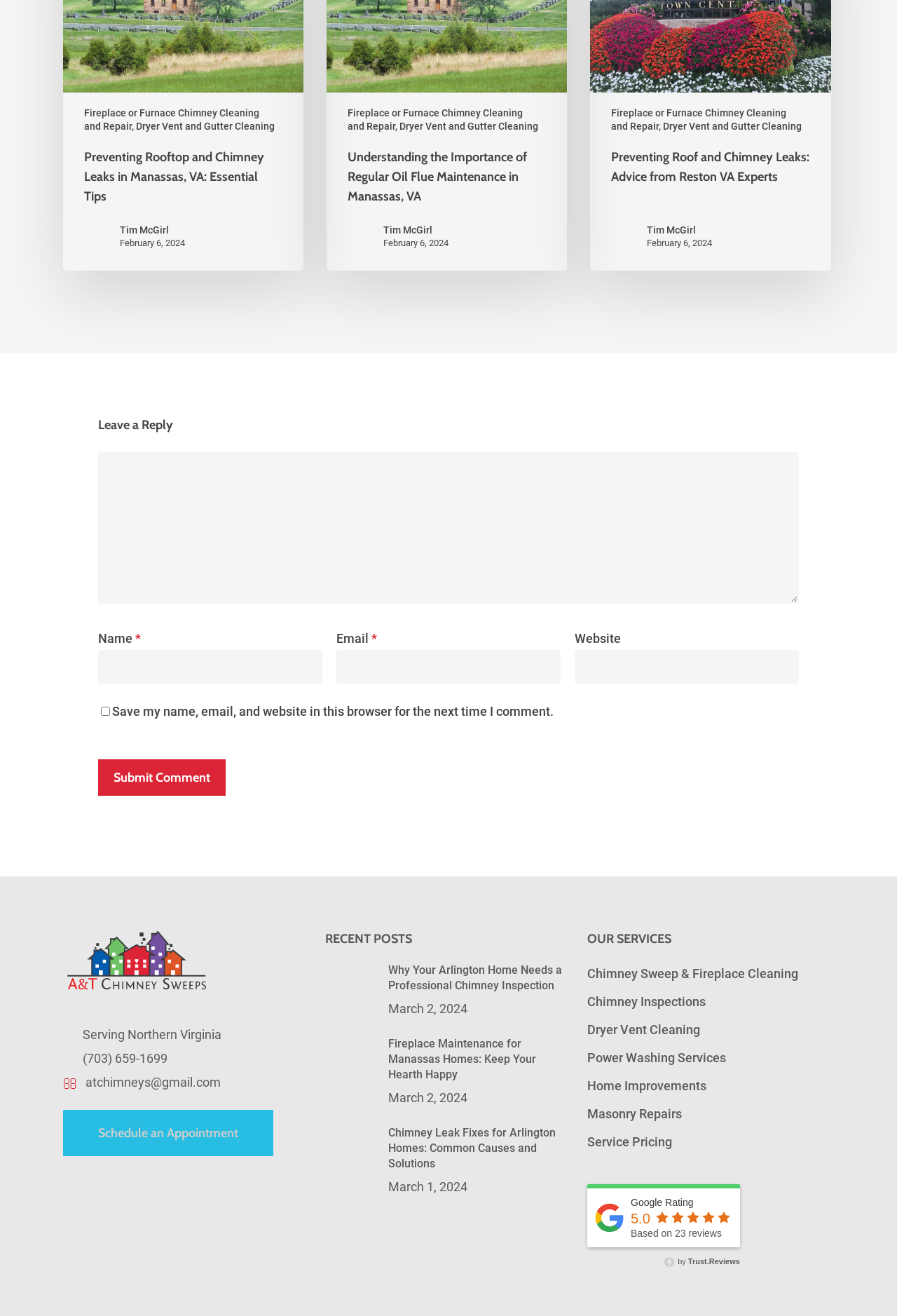Use a single word or phrase to answer this question: 
What is the date of the article 'Preventing Rooftop and Chimney Leaks in Manassas, VA: Essential Tips'?

February 6, 2024